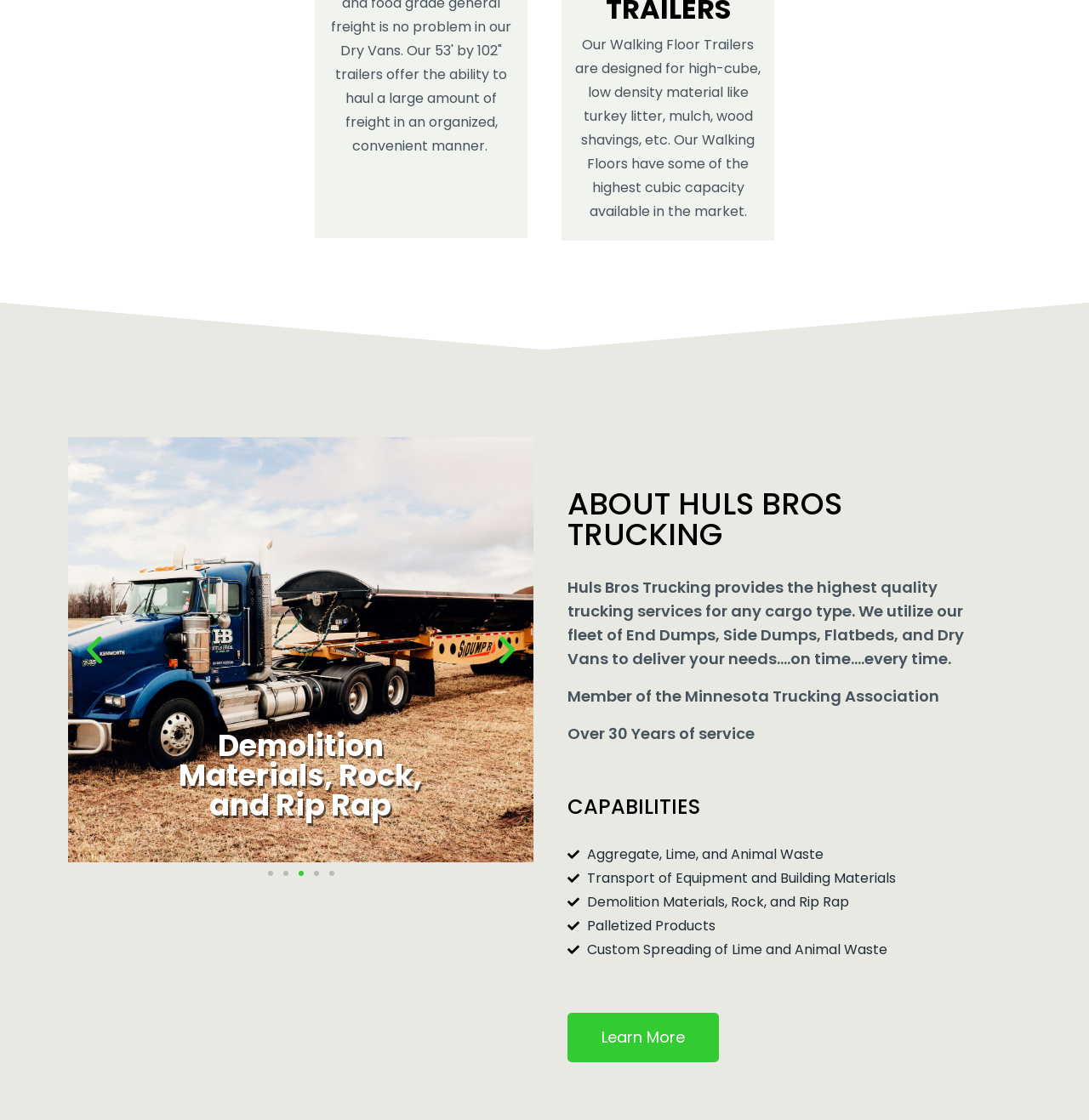Indicate the bounding box coordinates of the clickable region to achieve the following instruction: "Vote in the poll."

None